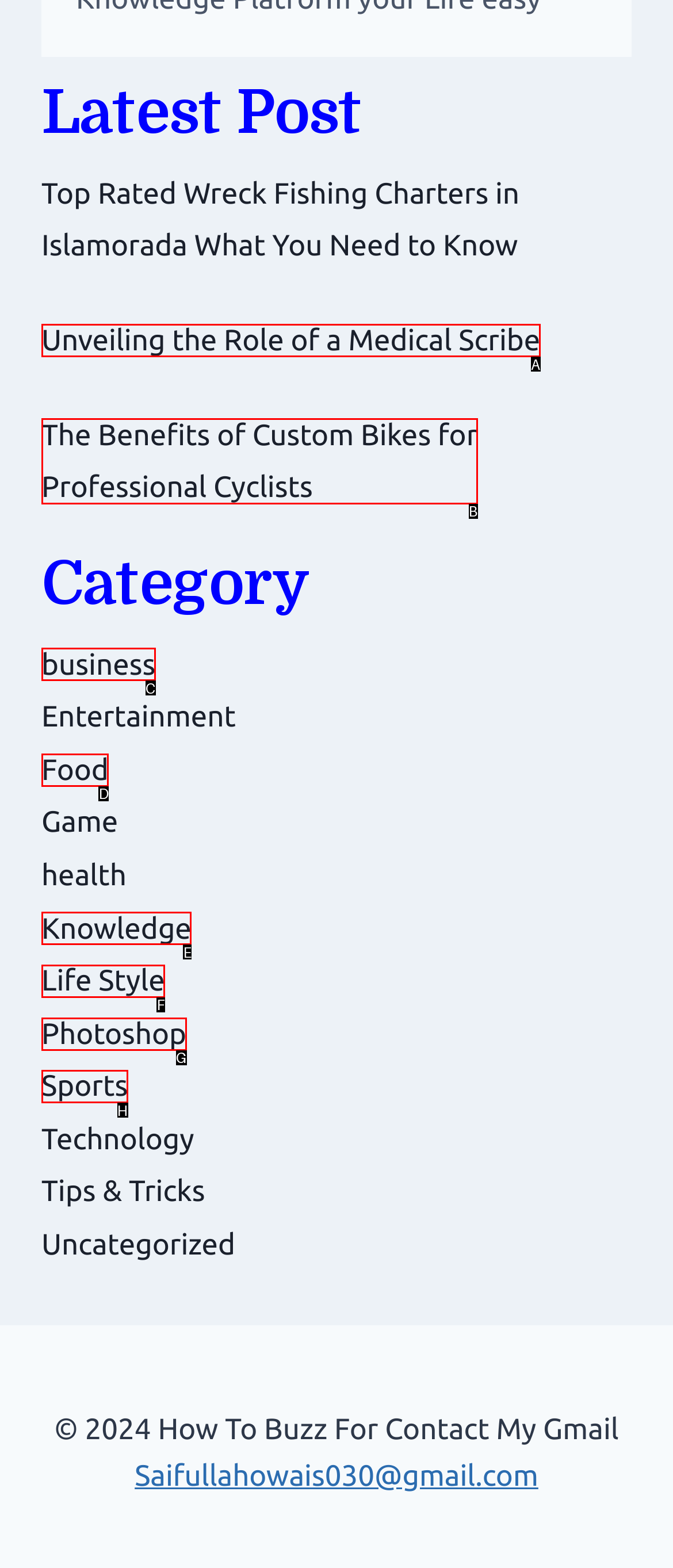Based on the description: REO Lodge, select the HTML element that fits best. Provide the letter of the matching option.

None